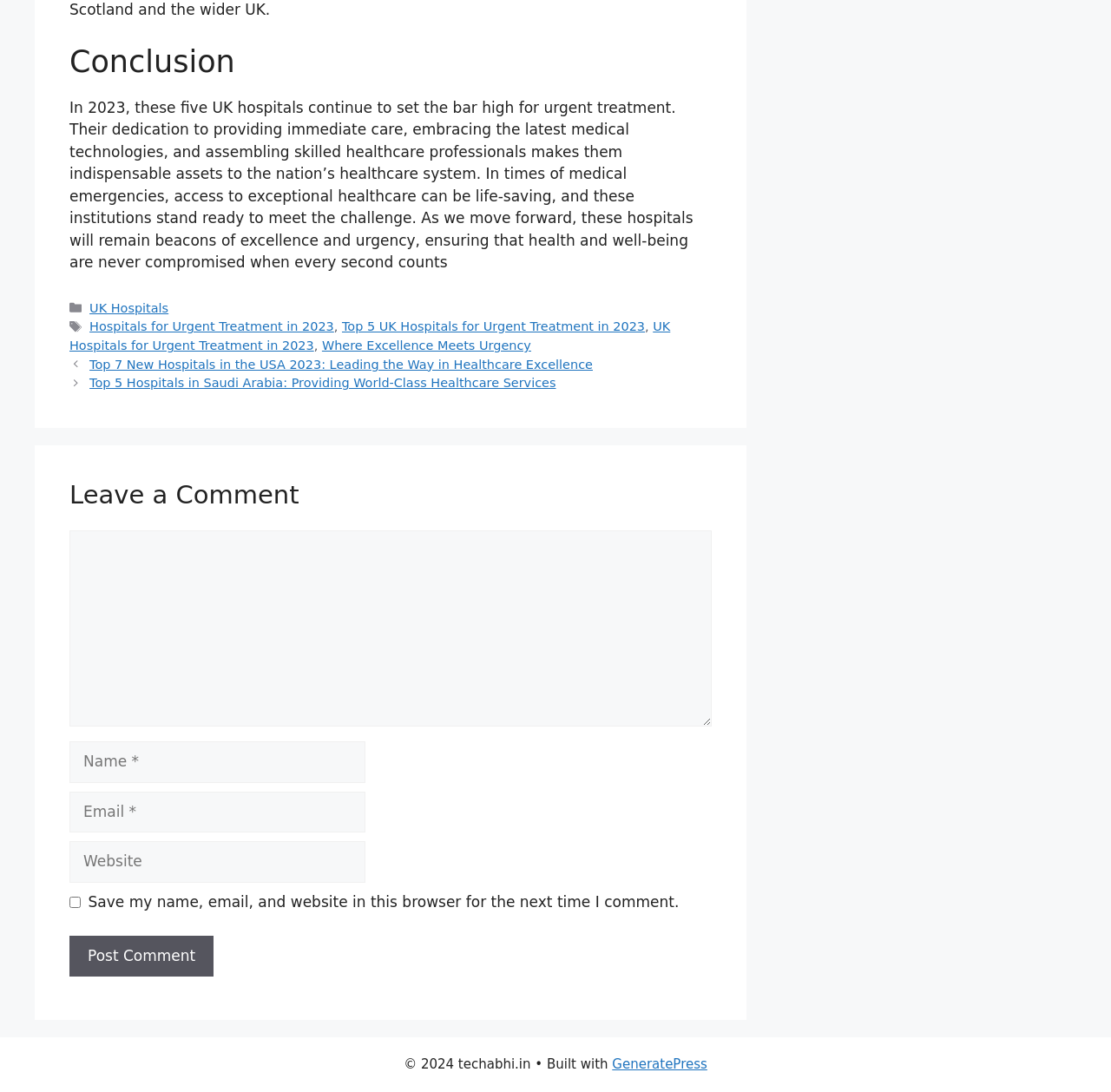Answer the question below in one word or phrase:
What is the purpose of the textboxes at the bottom of the page?

Leave a comment